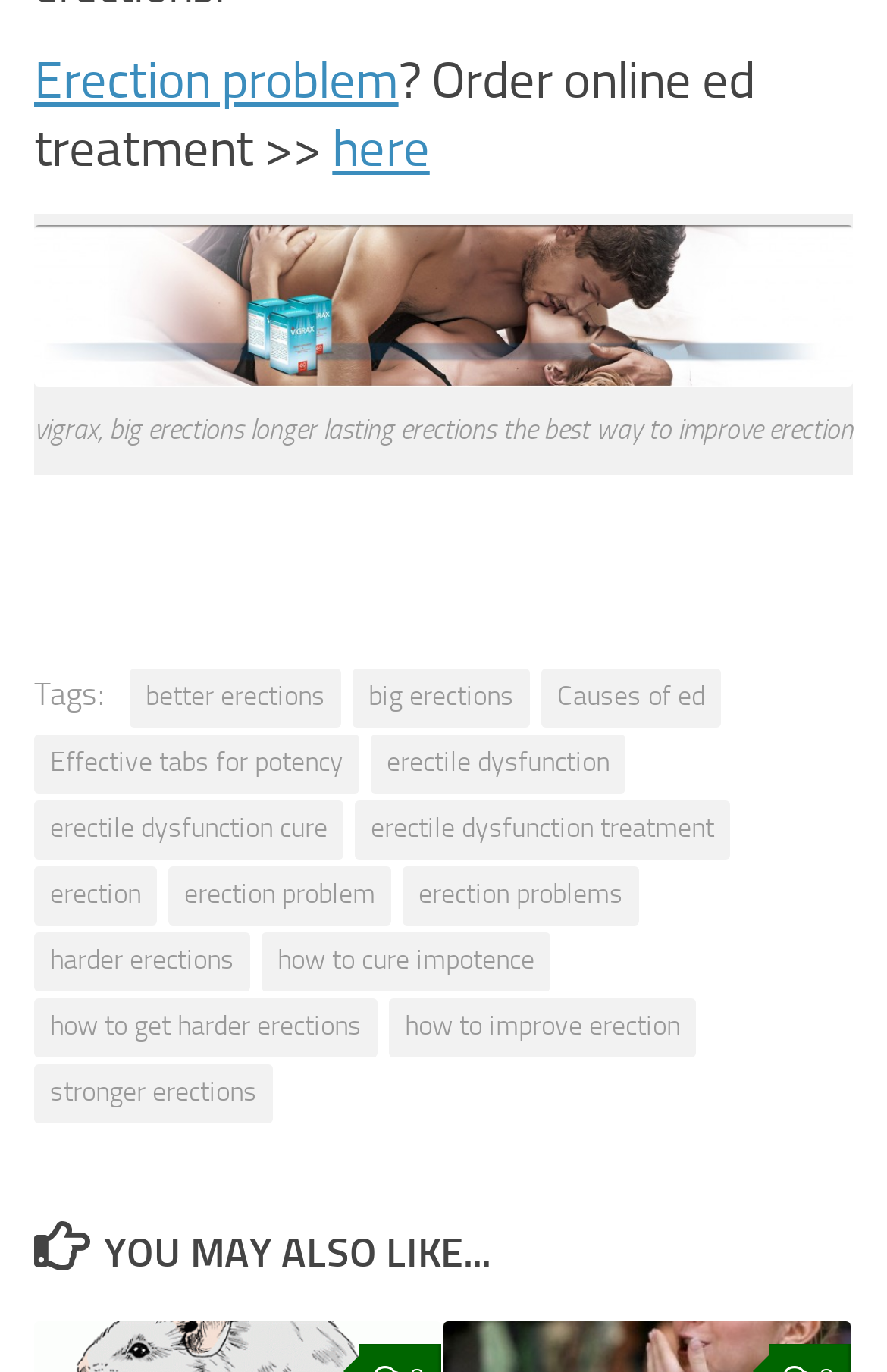From the webpage screenshot, predict the bounding box of the UI element that matches this description: "how to improve erection".

[0.438, 0.728, 0.785, 0.771]